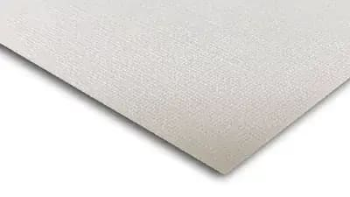Is the cardboard material durable?
Based on the screenshot, respond with a single word or phrase.

Yes